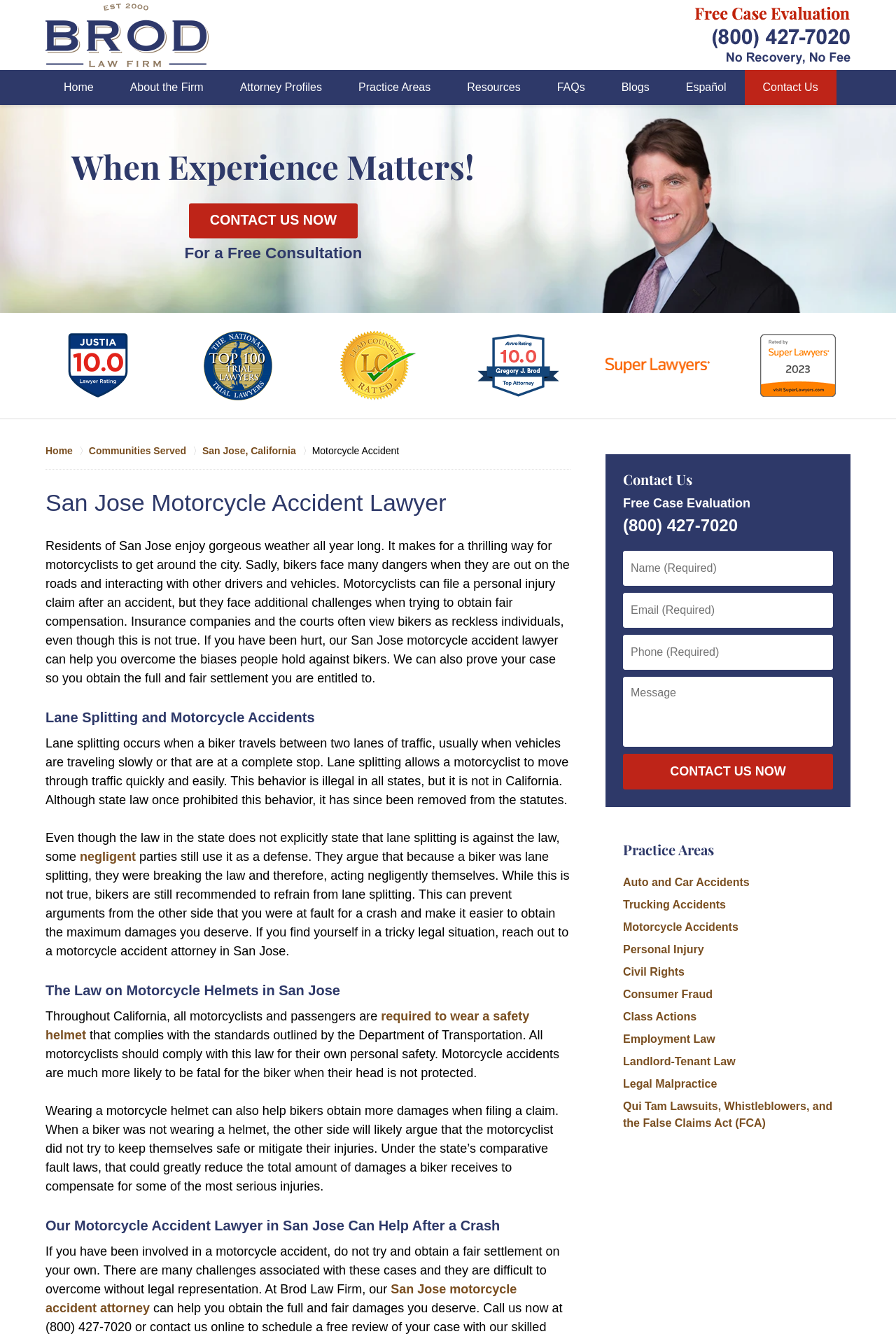Could you identify the text that serves as the heading for this webpage?

San Jose Motorcycle Accident Lawyer